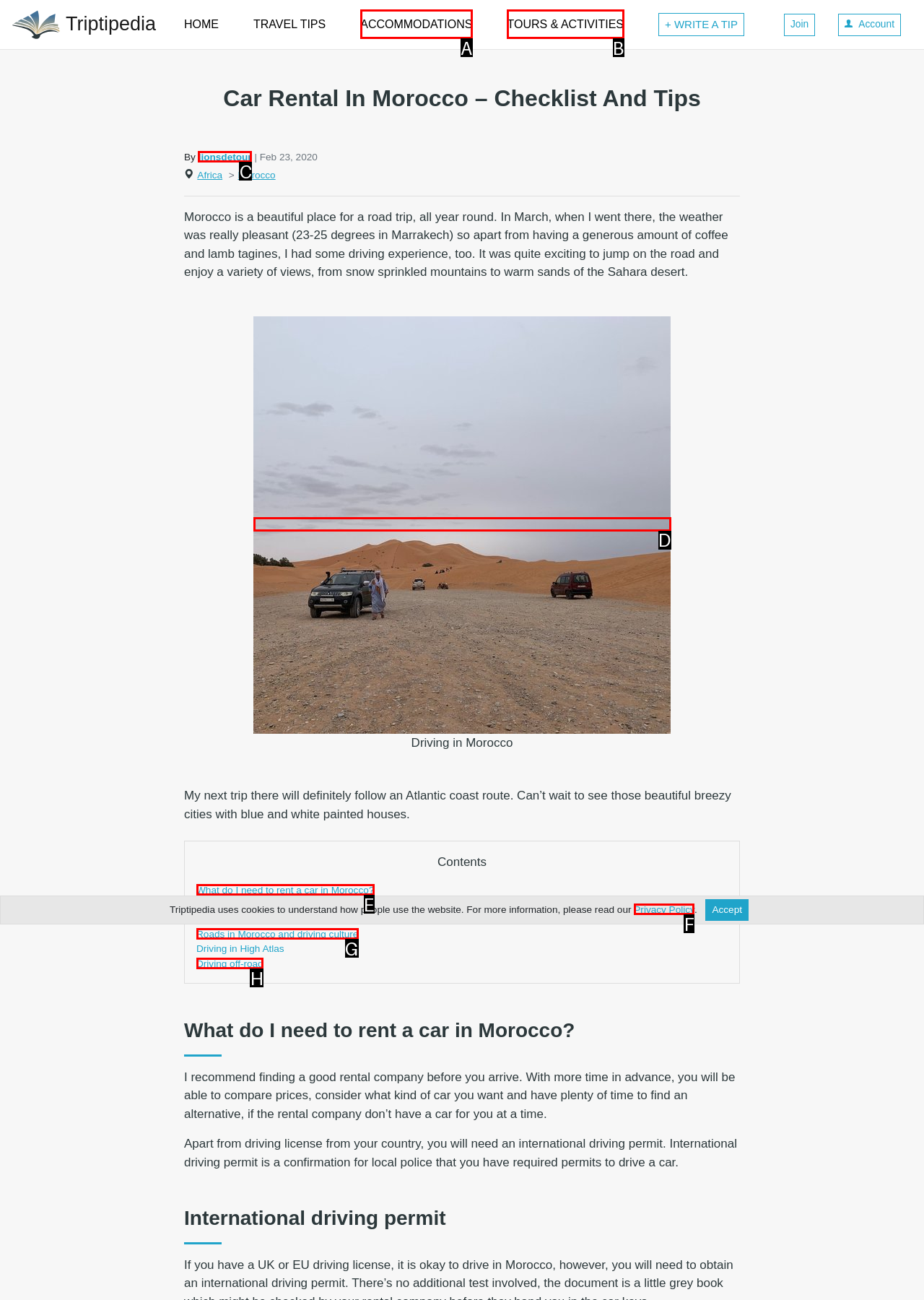Match the HTML element to the description: Privacy Policy. Answer with the letter of the correct option from the provided choices.

F